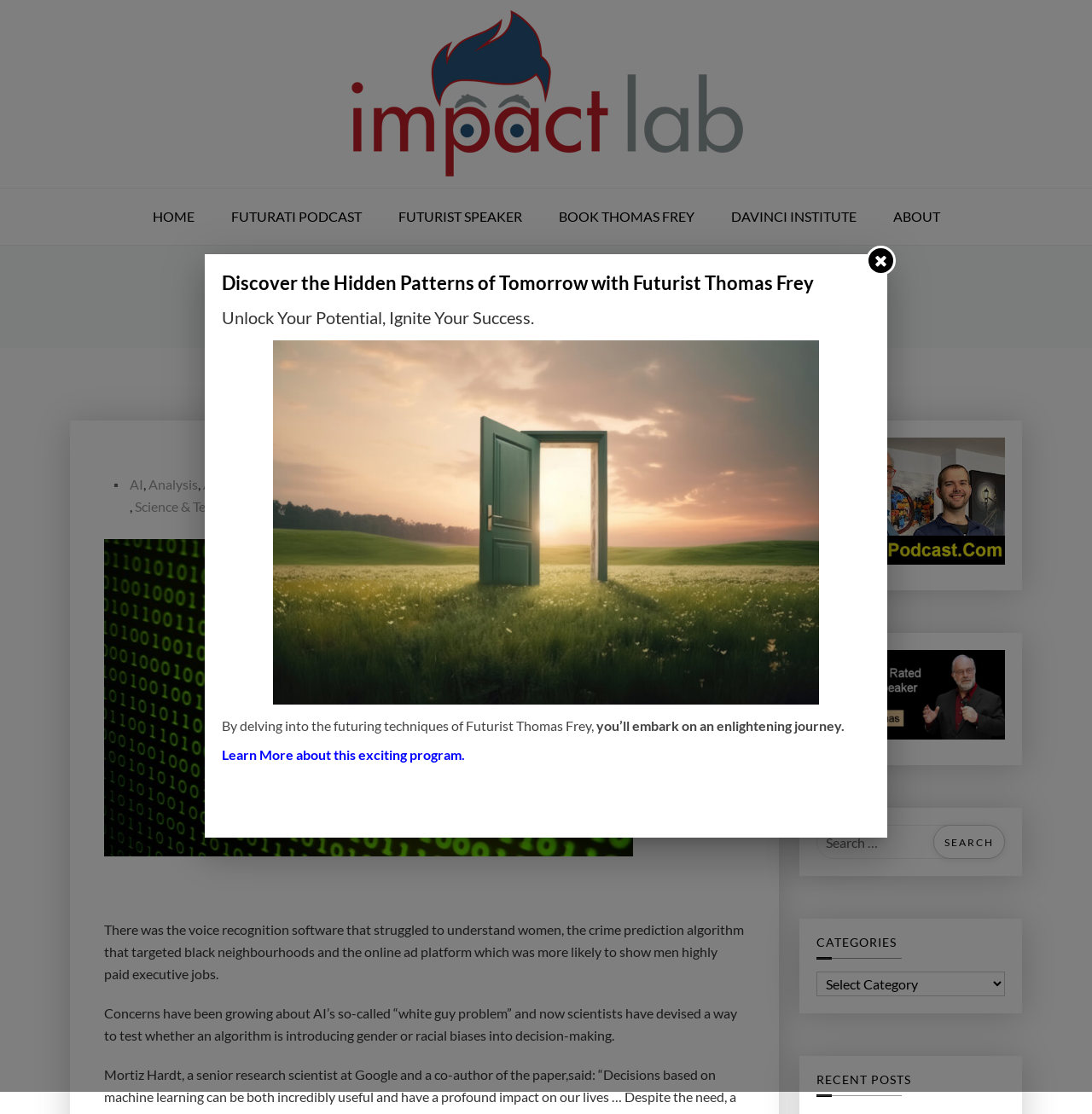How many links are there in the top navigation menu?
From the image, respond with a single word or phrase.

6